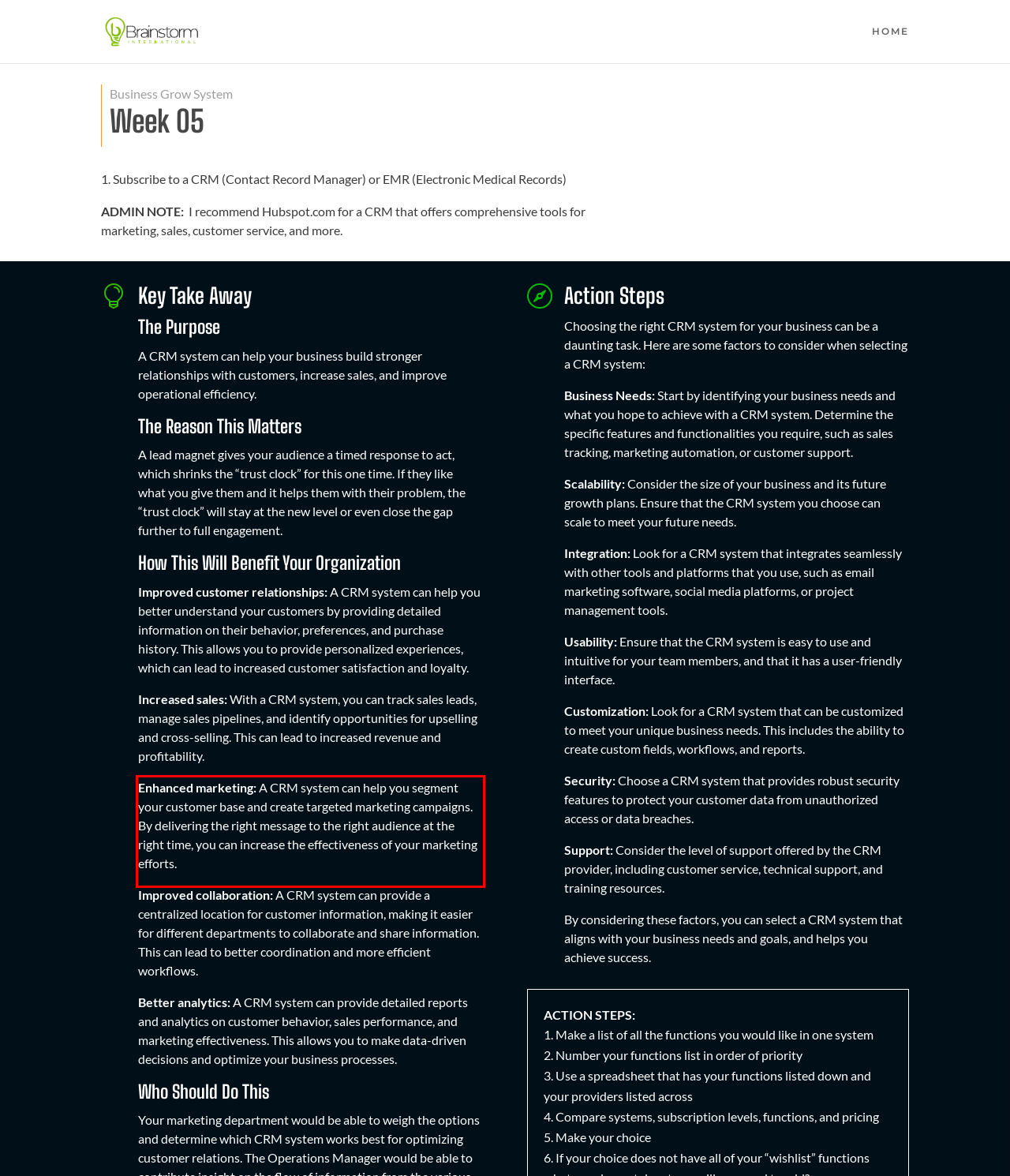Please identify the text within the red rectangular bounding box in the provided webpage screenshot.

Enhanced marketing: A CRM system can help you segment your customer base and create targeted marketing campaigns. By delivering the right message to the right audience at the right time, you can increase the effectiveness of your marketing efforts.